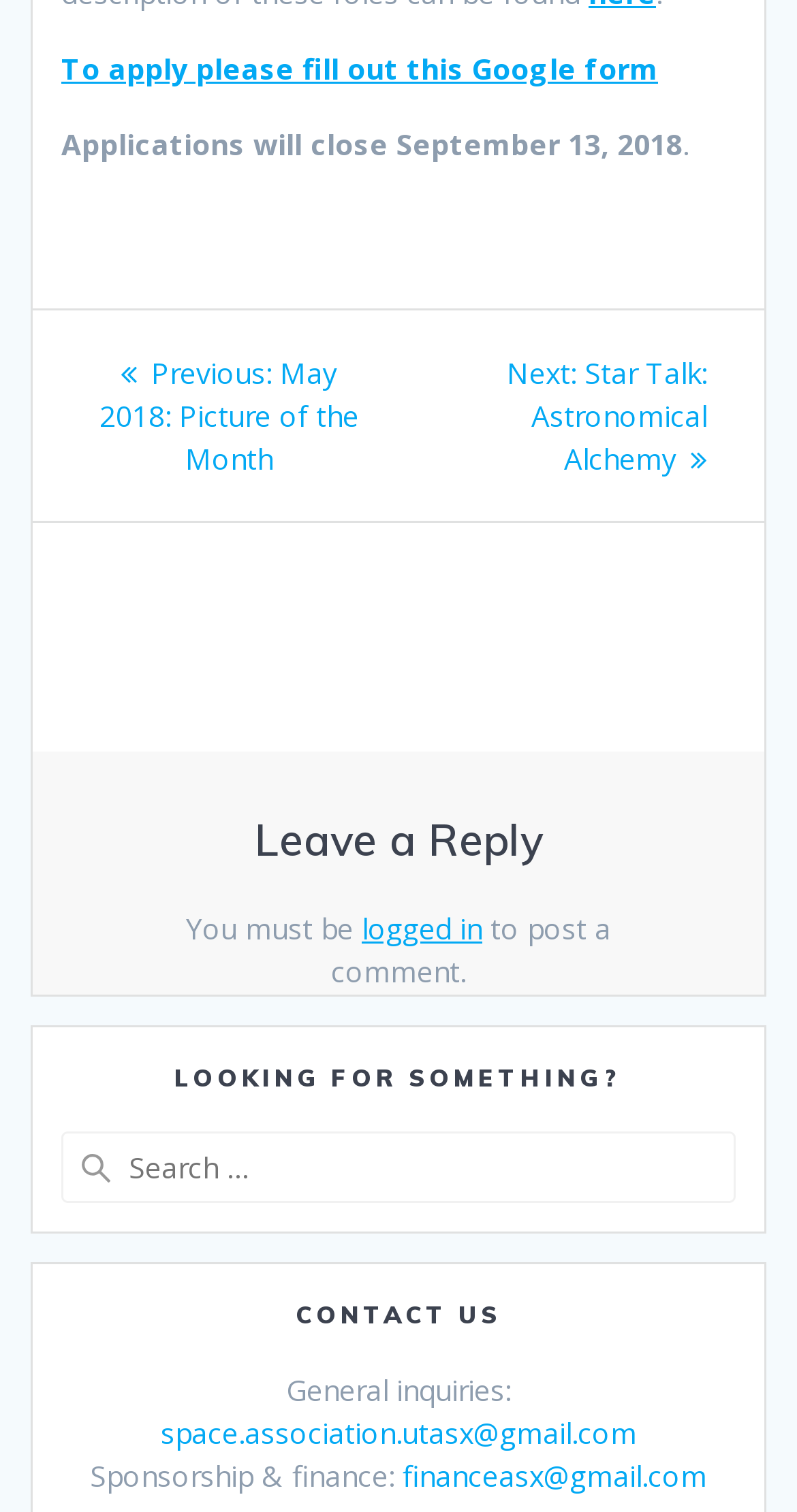Determine the bounding box of the UI component based on this description: "space.association.utasx@gmail.com". The bounding box coordinates should be four float values between 0 and 1, i.e., [left, top, right, bottom].

[0.201, 0.935, 0.799, 0.961]